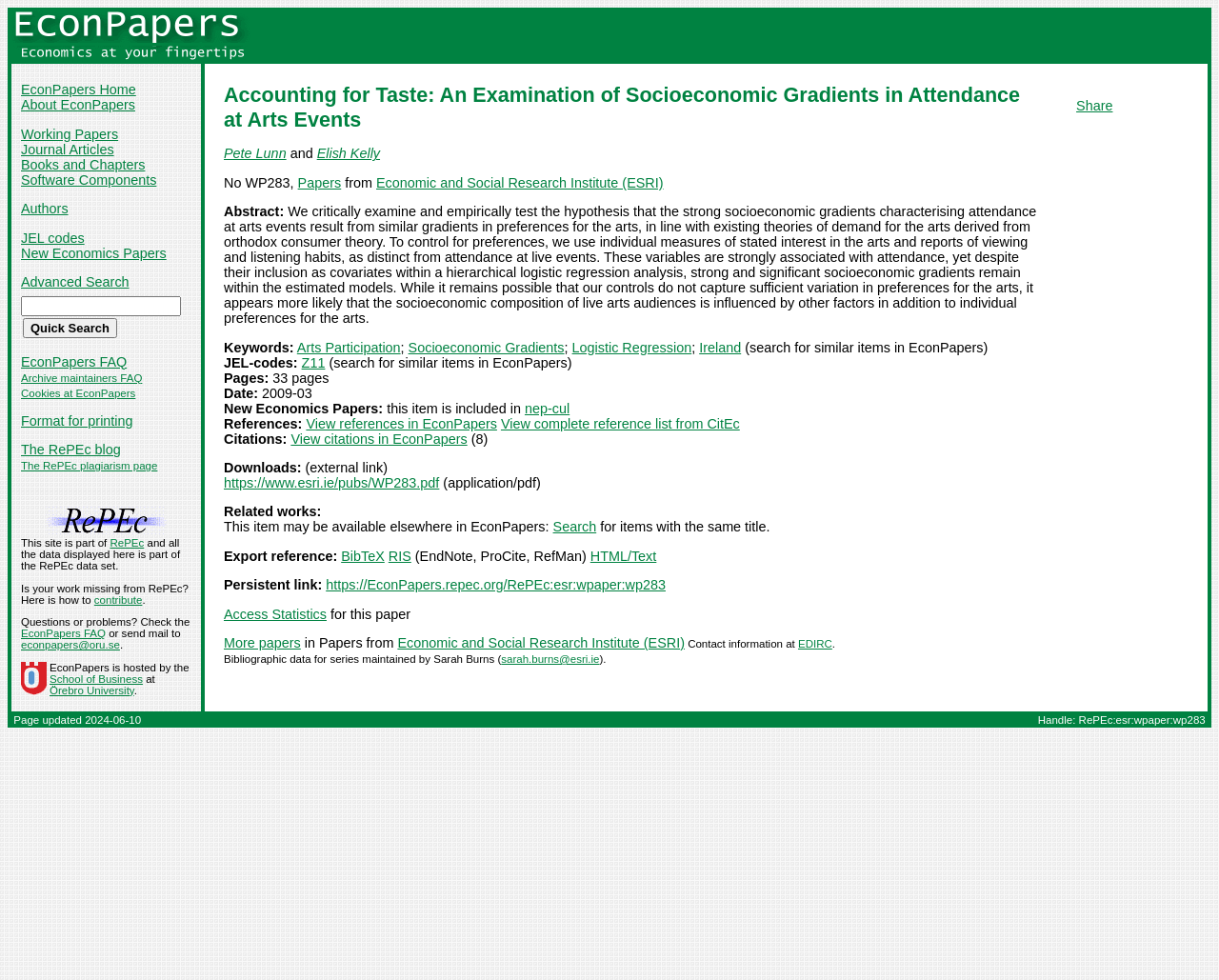Identify the bounding box coordinates of the region that needs to be clicked to carry out this instruction: "Click on the 'Quick Search' button". Provide these coordinates as four float numbers ranging from 0 to 1, i.e., [left, top, right, bottom].

[0.019, 0.325, 0.096, 0.345]